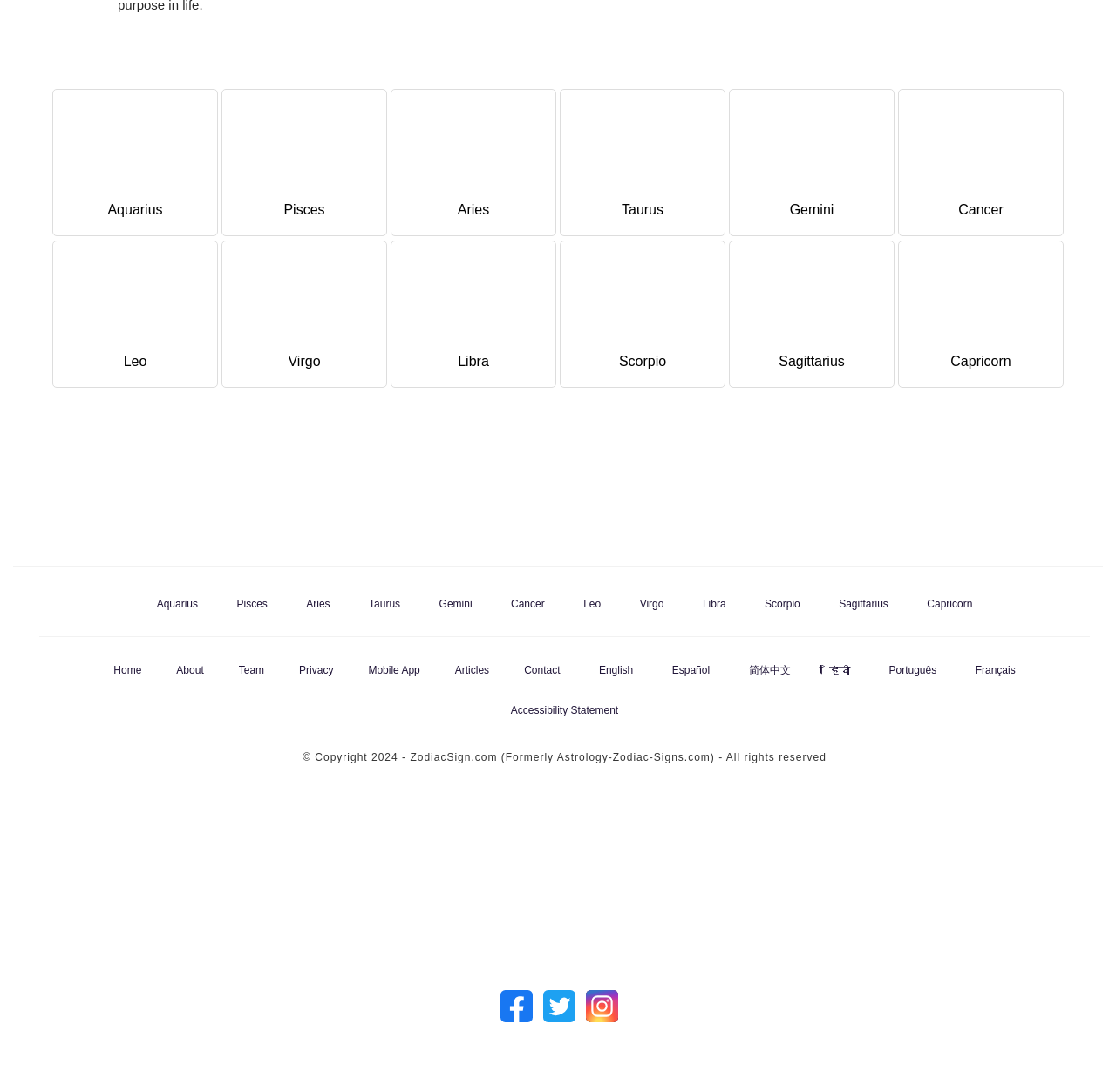Please provide the bounding box coordinates for the element that needs to be clicked to perform the instruction: "Visit Our Facebook page". The coordinates must consist of four float numbers between 0 and 1, formatted as [left, top, right, bottom].

[0.448, 0.903, 0.477, 0.934]